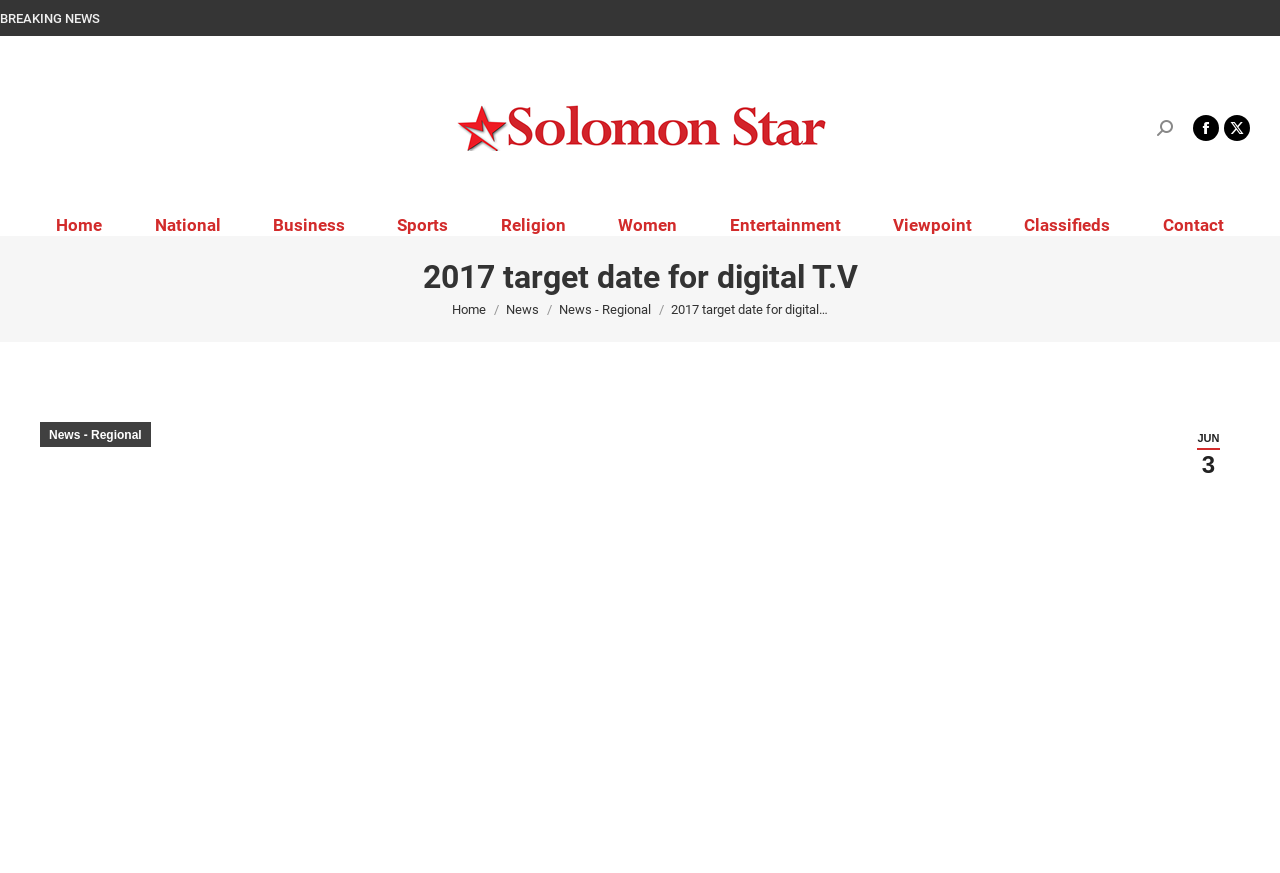Please identify the coordinates of the bounding box for the clickable region that will accomplish this instruction: "Check the date of the news".

[0.92, 0.483, 0.969, 0.556]